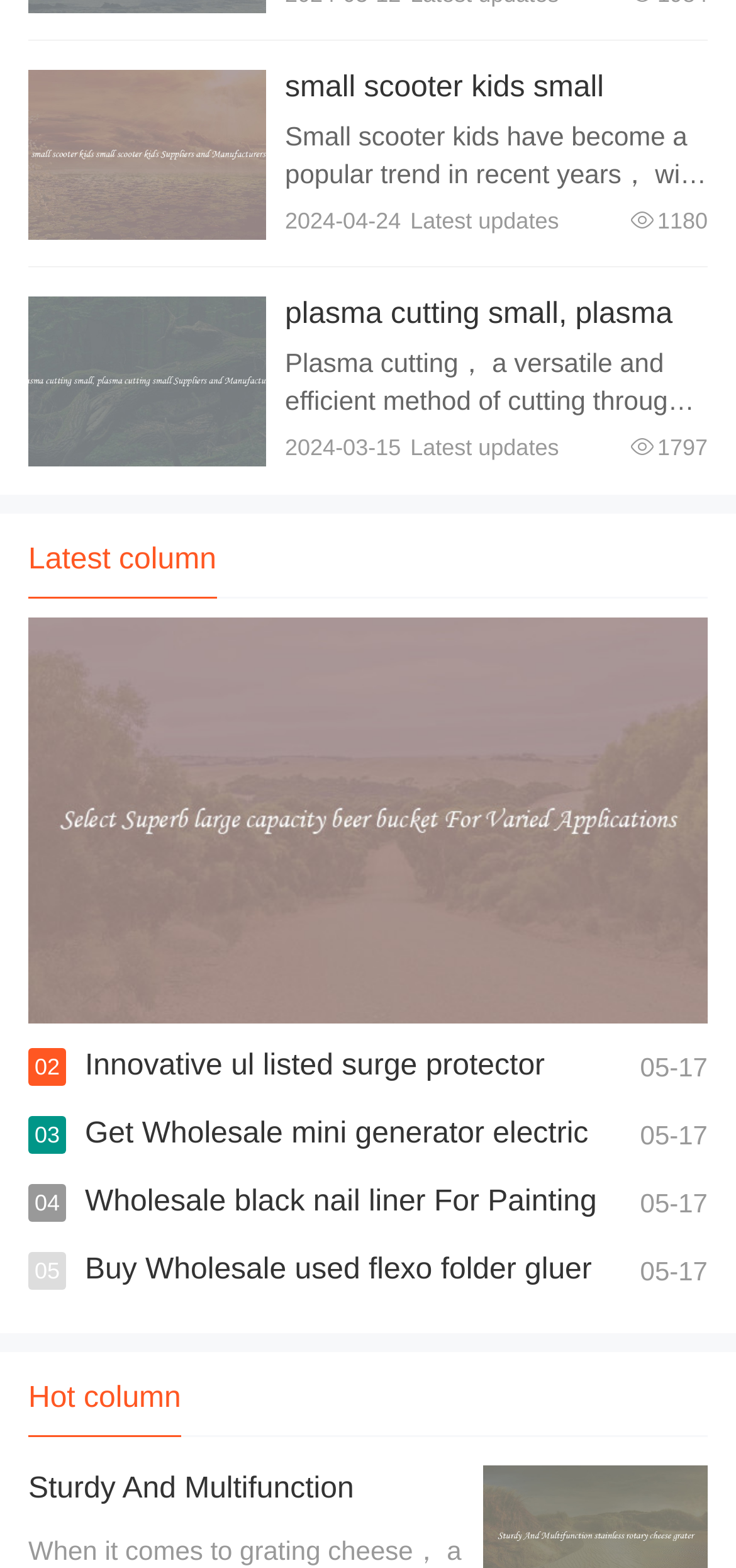Please provide a comprehensive answer to the question below using the information from the image: What is the format of the dates displayed on the webpage?

The dates displayed on the webpage, such as '2024-04-24' and '2024-03-15', are in the format of YYYY-MM-DD, which is a common format for displaying dates.